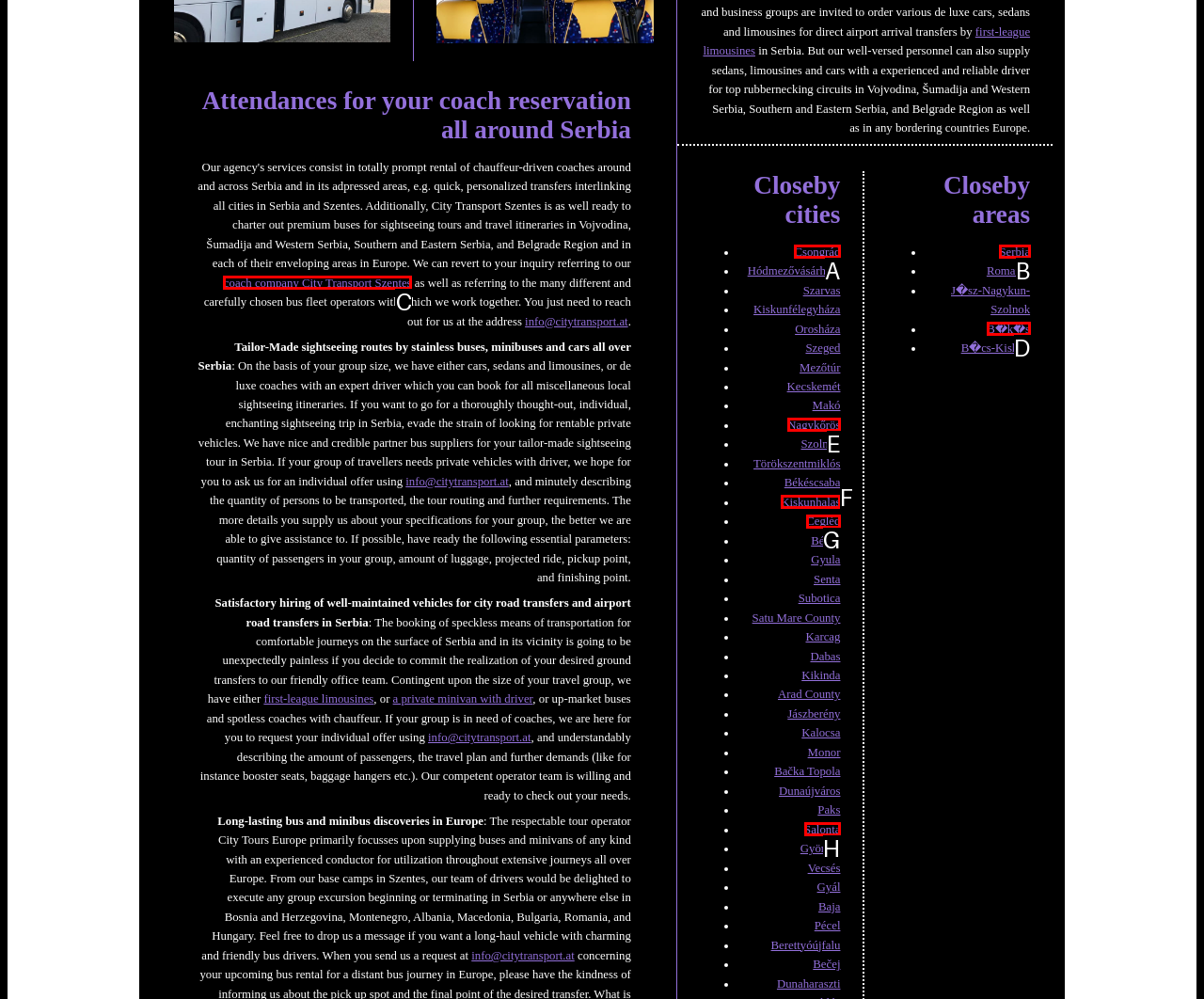Select the option that matches this description: coach company City Transport Szentes
Answer by giving the letter of the chosen option.

C